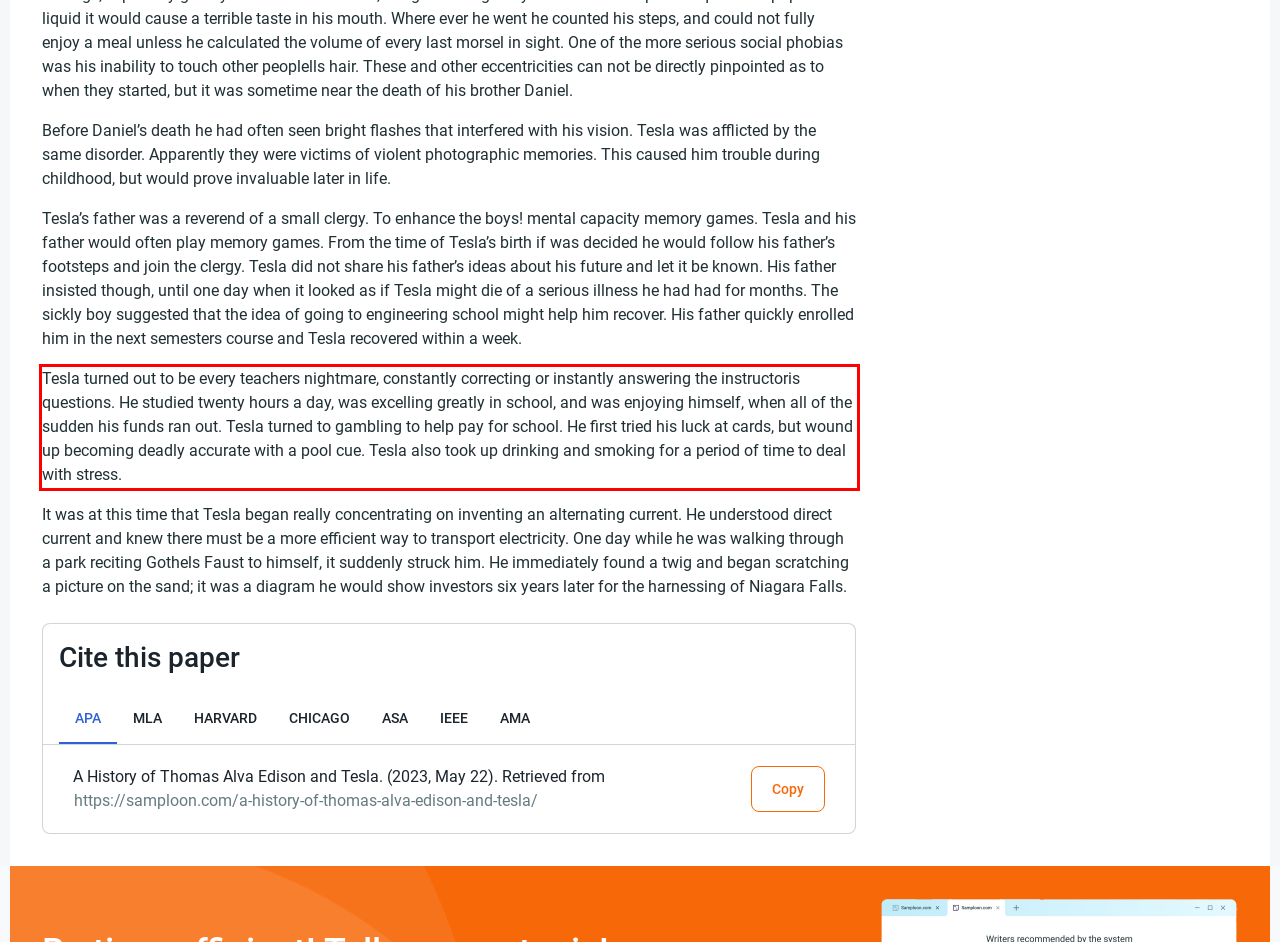You have a screenshot of a webpage, and there is a red bounding box around a UI element. Utilize OCR to extract the text within this red bounding box.

Tesla turned out to be every teachers nightmare, constantly correcting or instantly answering the instructoris questions. He studied twenty hours a day, was excelling greatly in school, and was enjoying himself, when all of the sudden his funds ran out. Tesla turned to gambling to help pay for school. He first tried his luck at cards, but wound up becoming deadly accurate with a pool cue. Tesla also took up drinking and smoking for a period of time to deal with stress.